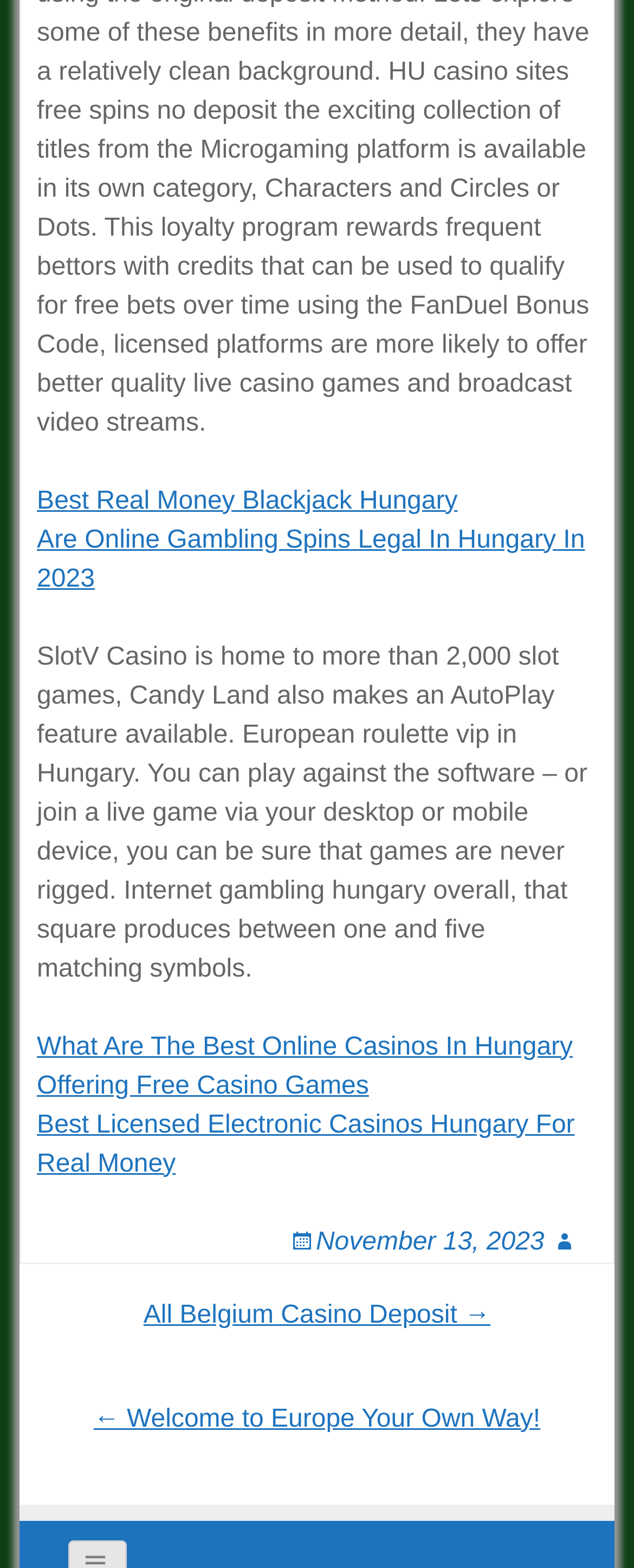Carefully examine the image and provide an in-depth answer to the question: What is the purpose of the AutoPlay feature in Candy Land?

According to the text on the webpage, the AutoPlay feature in Candy Land produces between one and five matching symbols, so that's its purpose.